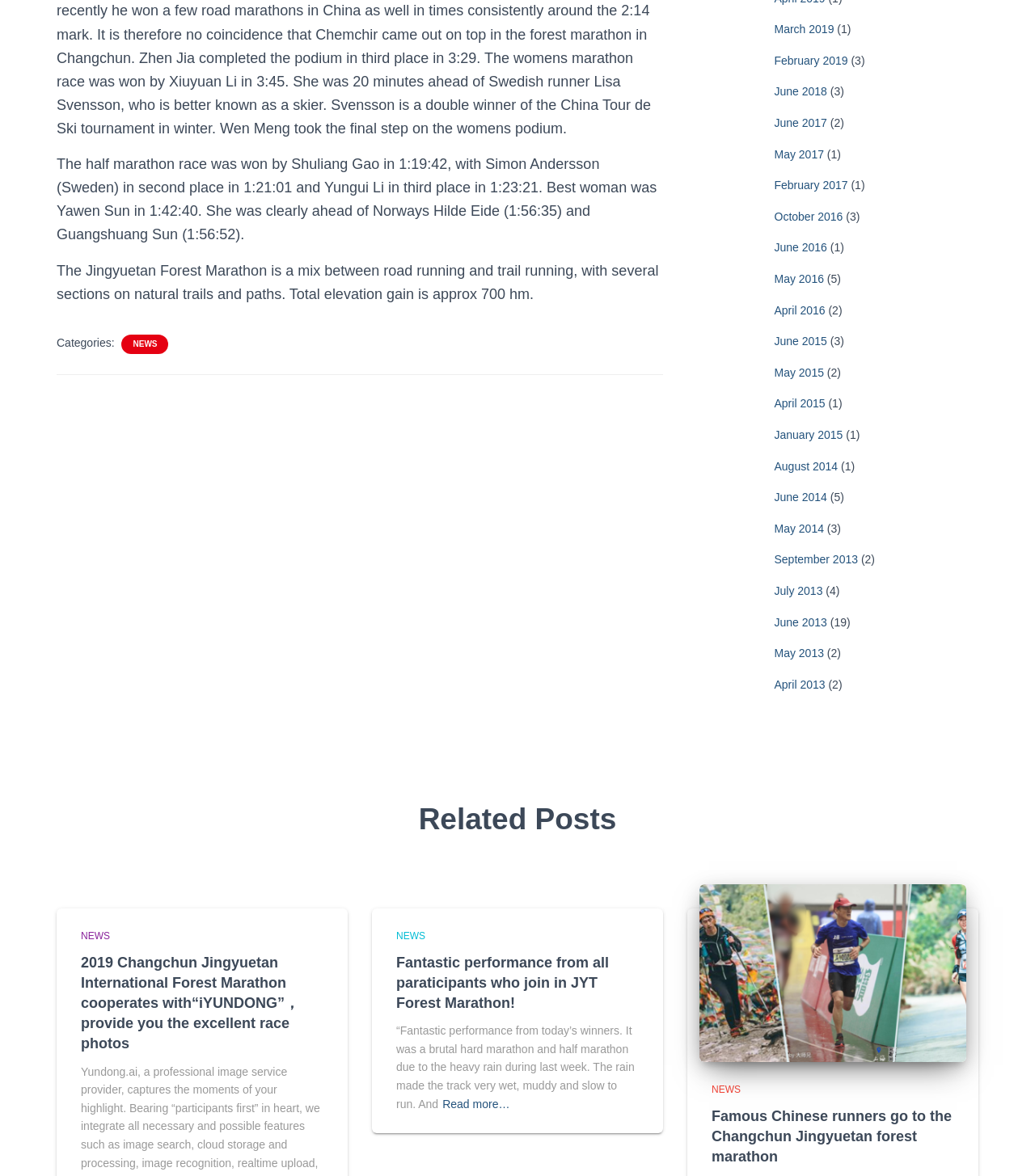Locate the bounding box coordinates of the element that needs to be clicked to carry out the instruction: "Check out Famous Chinese runners go to the Changchun Jingyuetan forest marathon". The coordinates should be given as four float numbers ranging from 0 to 1, i.e., [left, top, right, bottom].

[0.688, 0.942, 0.92, 0.99]